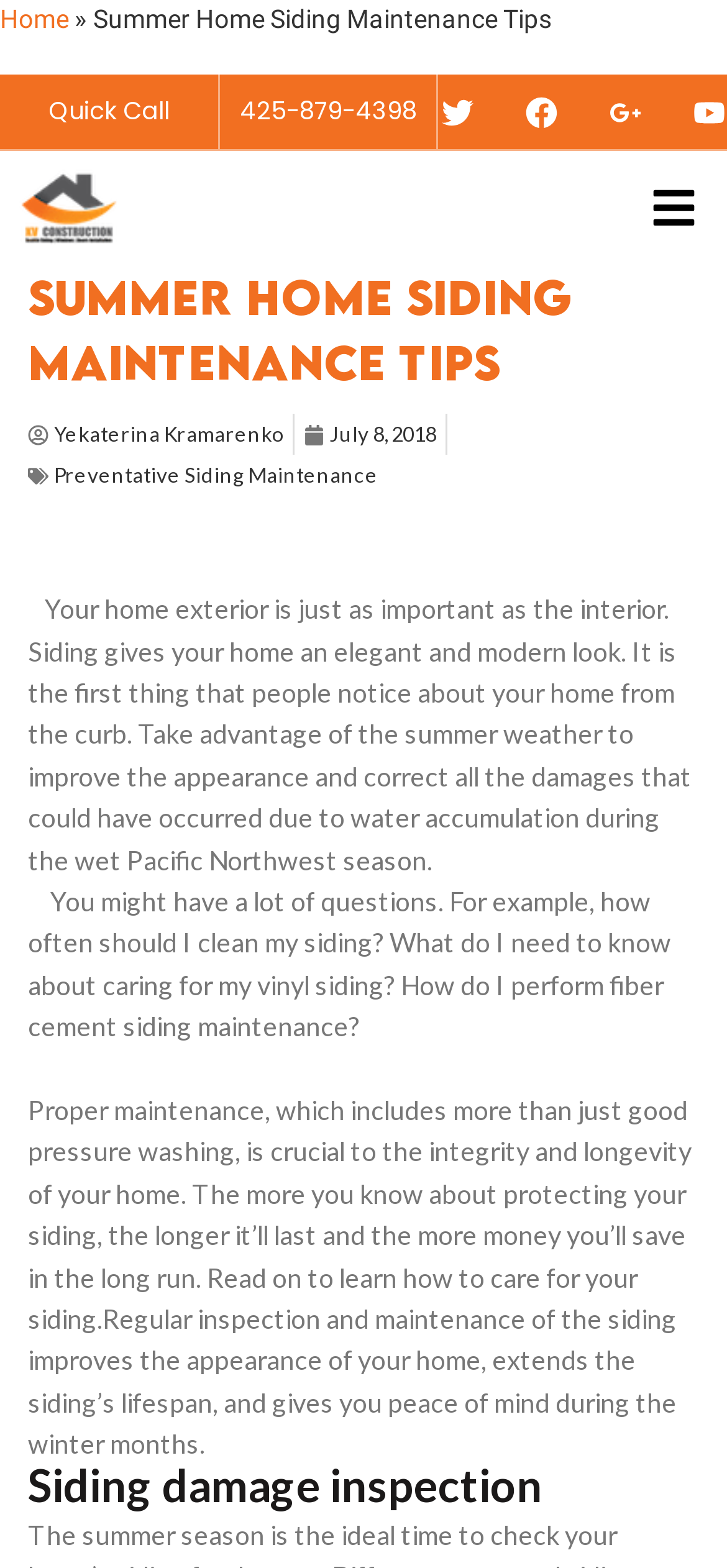What is the purpose of siding?
Based on the image, provide a one-word or brief-phrase response.

Give home an elegant and modern look